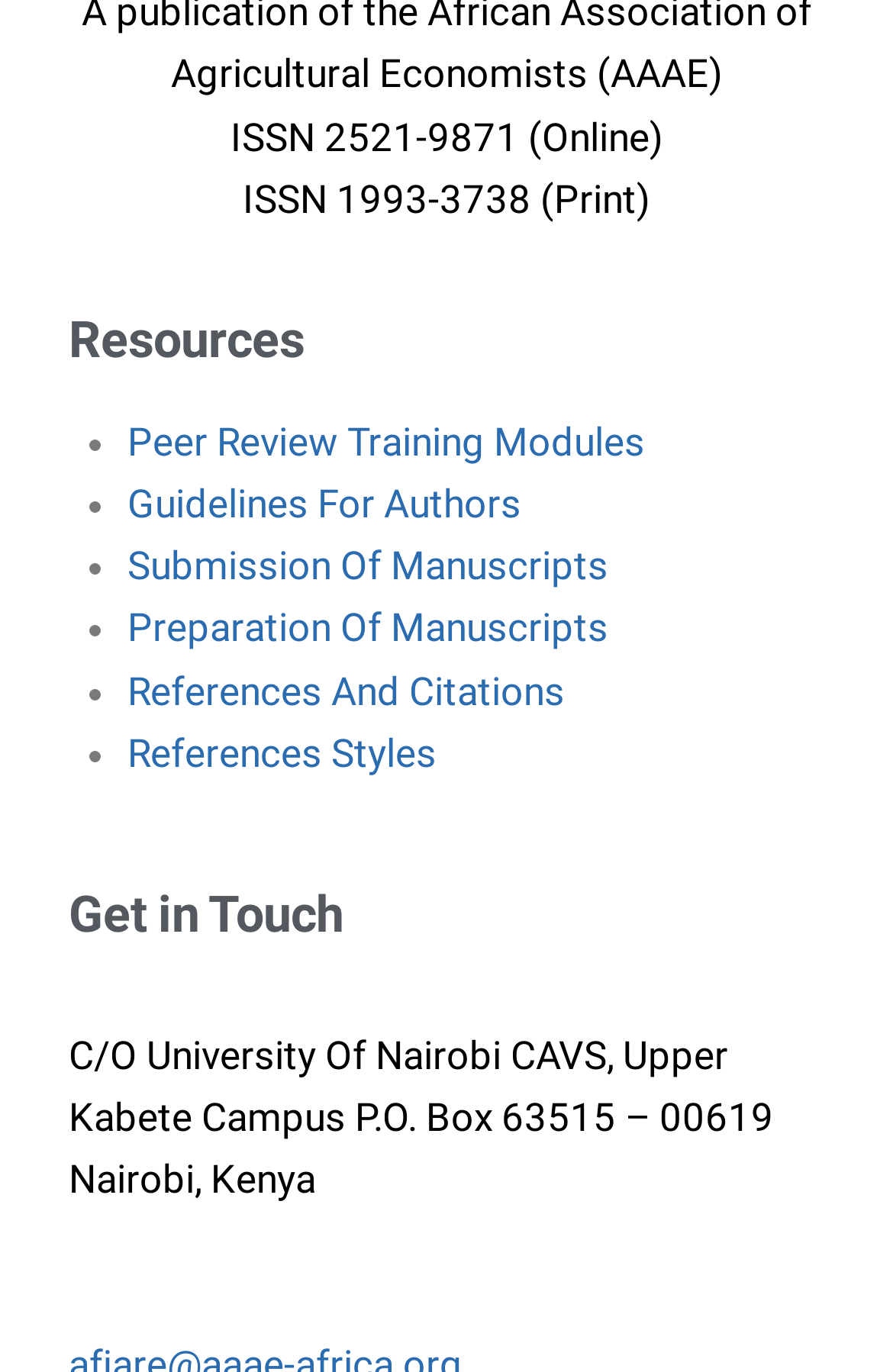For the element described, predict the bounding box coordinates as (top-left x, top-left y, bottom-right x, bottom-right y). All values should be between 0 and 1. Element description: References Styles

[0.142, 0.532, 0.488, 0.565]